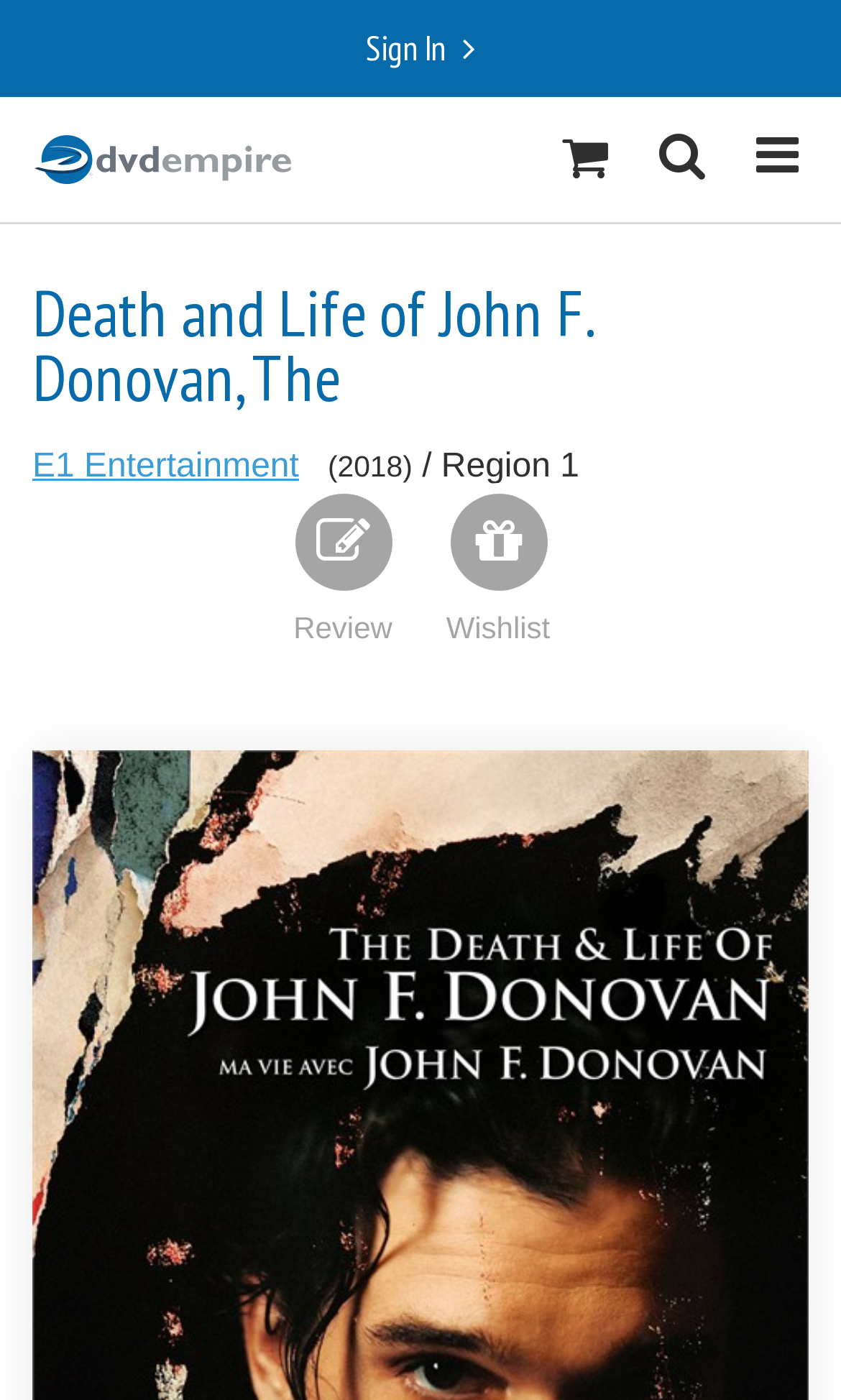Is there a wishlist feature on the webpage?
Please give a detailed answer to the question using the information shown in the image.

I found the answer by looking at the links and buttons on the webpage, and I saw a link with the text 'My Wishlist' and another with the text 'Wishlist', which suggests that there is a wishlist feature on the webpage.